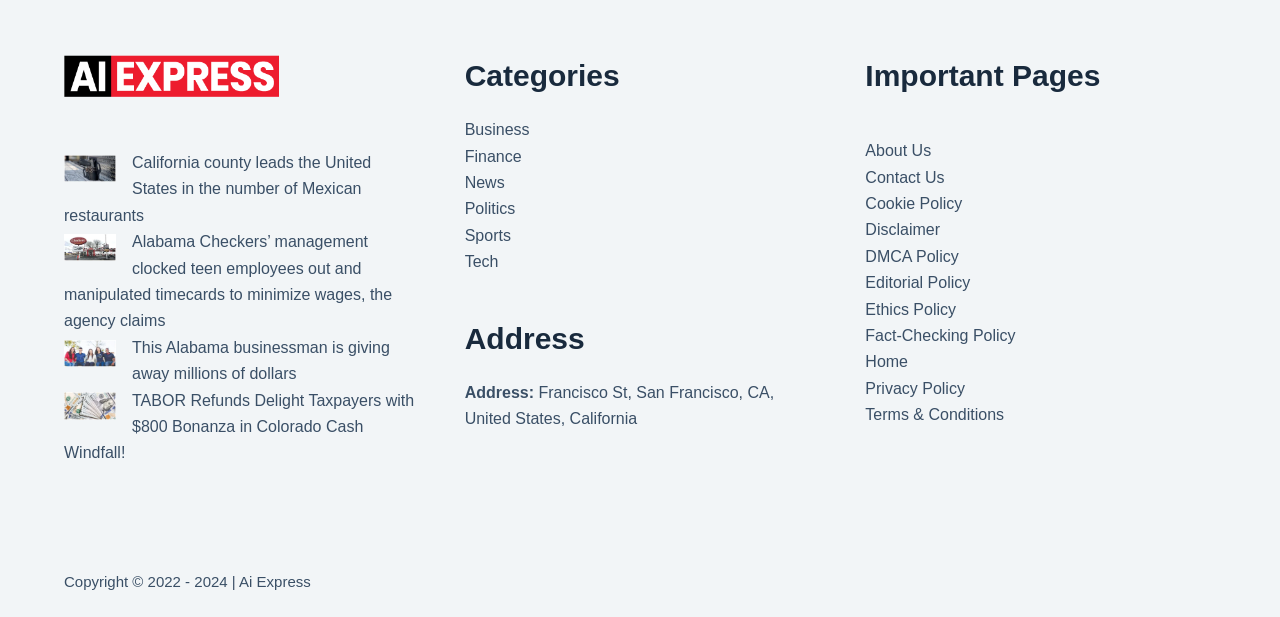Determine the bounding box coordinates for the region that must be clicked to execute the following instruction: "Get help from a virtual event company".

None